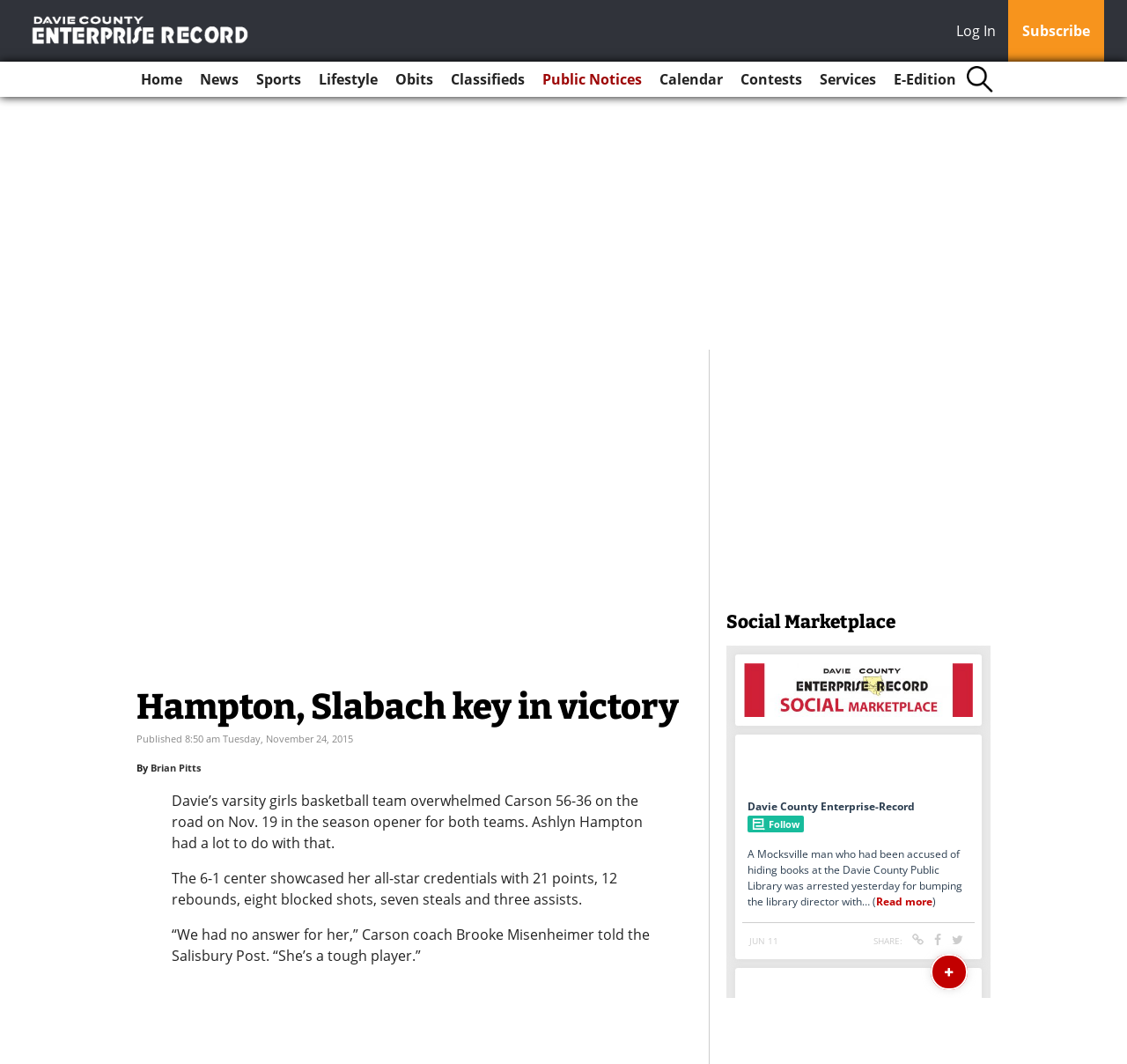Find the bounding box coordinates of the element you need to click on to perform this action: 'Go to Sports'. The coordinates should be represented by four float values between 0 and 1, in the format [left, top, right, bottom].

[0.221, 0.058, 0.273, 0.091]